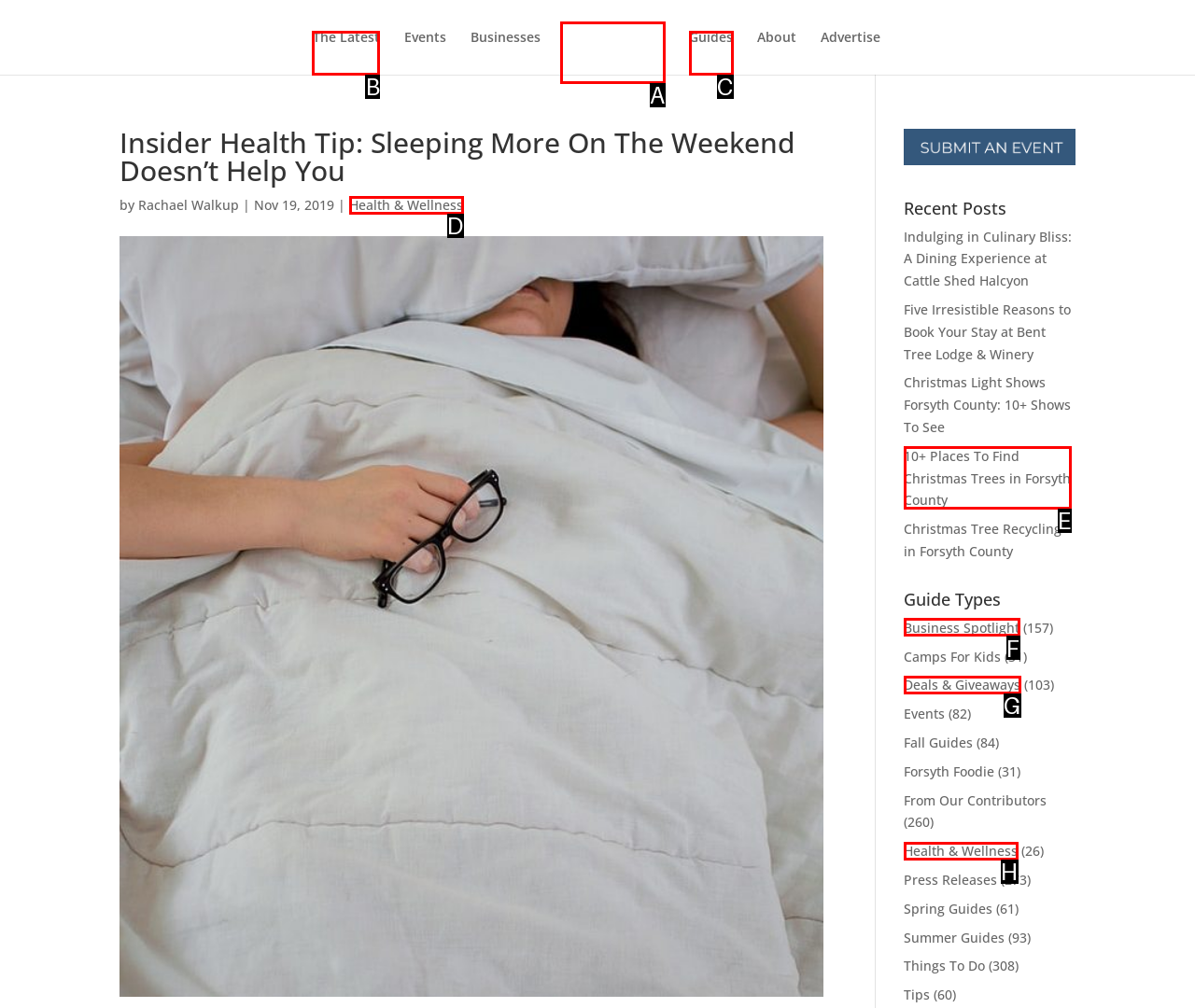Select the letter of the HTML element that best fits the description: Legal
Answer with the corresponding letter from the provided choices.

None